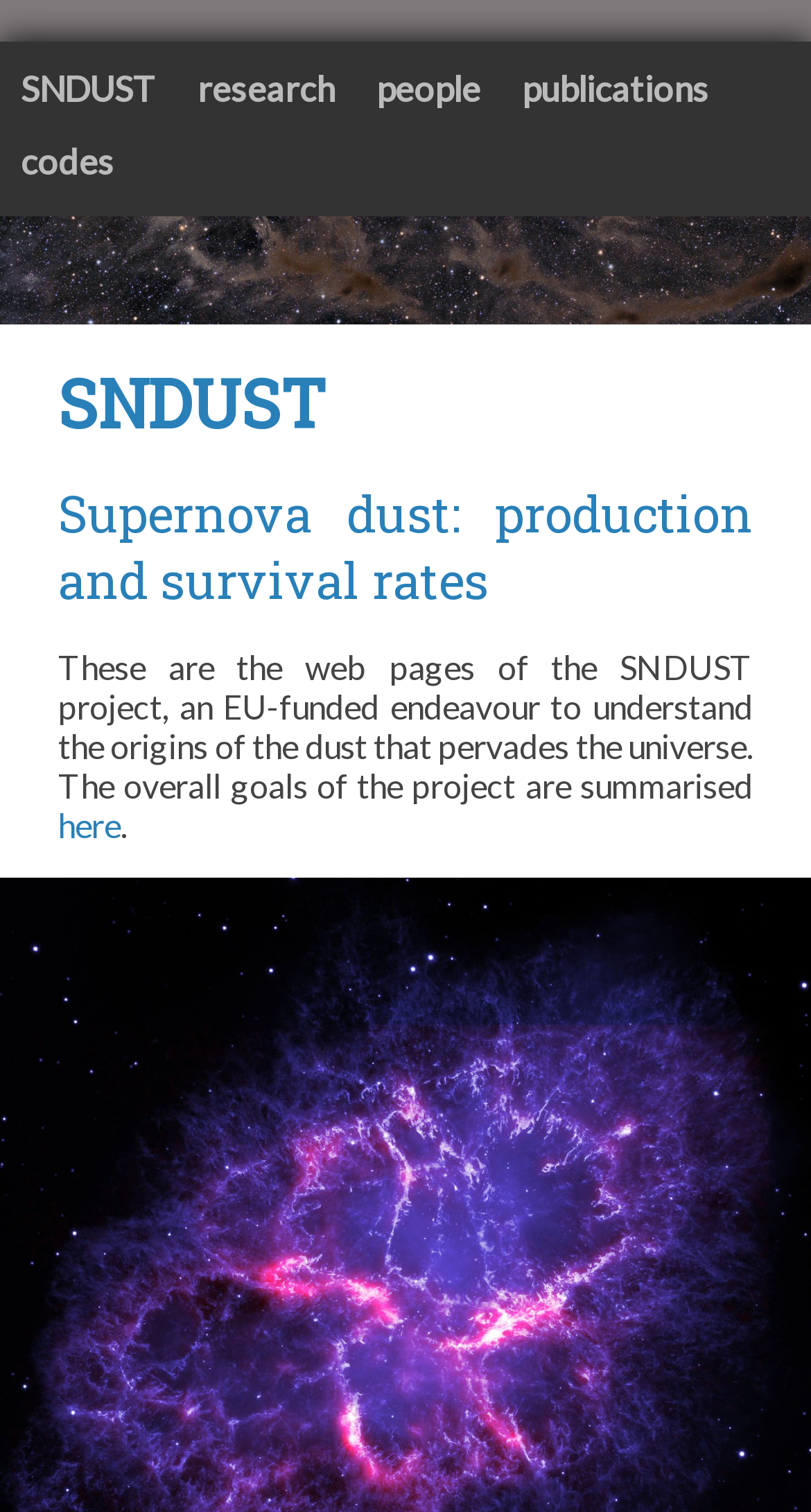Is the project funded by the EU?
Please give a detailed and elaborate explanation in response to the question.

The static text element mentions that the project is 'an EU-funded endeavour', which indicates that the project is funded by the European Union.